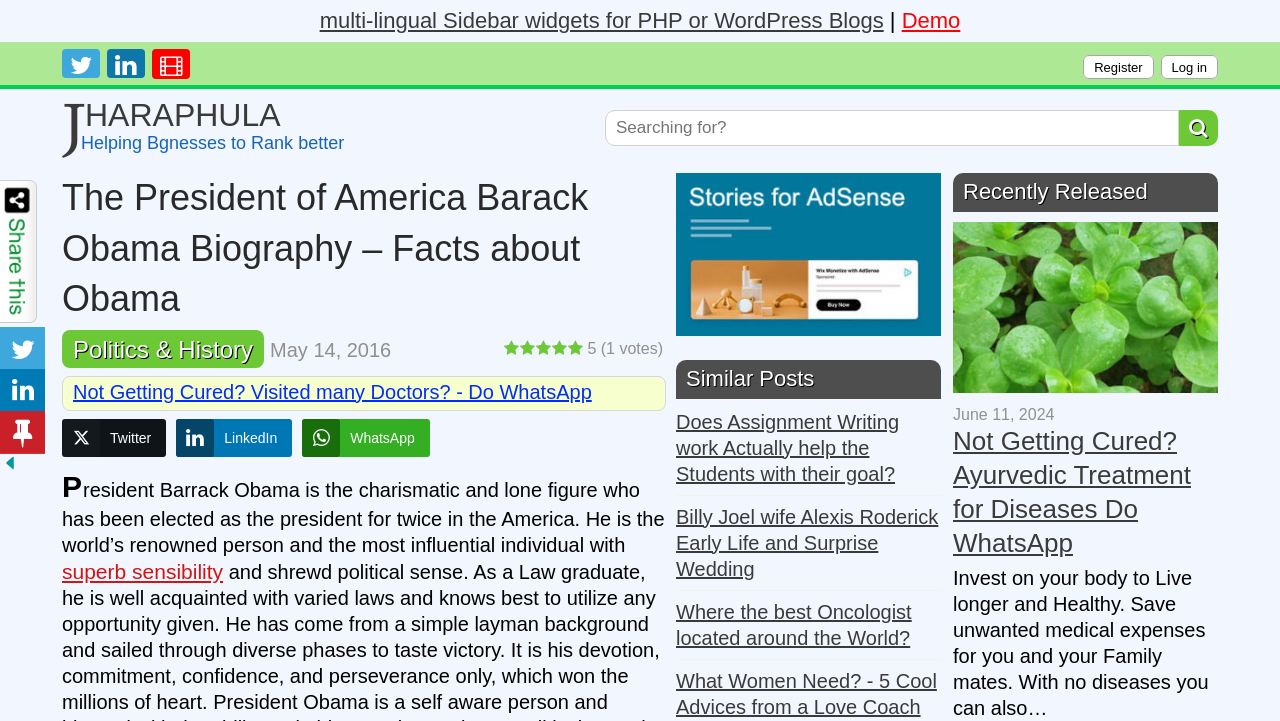Using the provided description: "Politics & History", find the bounding box coordinates of the corresponding UI element. The output should be four float numbers between 0 and 1, in the format [left, top, right, bottom].

[0.057, 0.465, 0.198, 0.503]